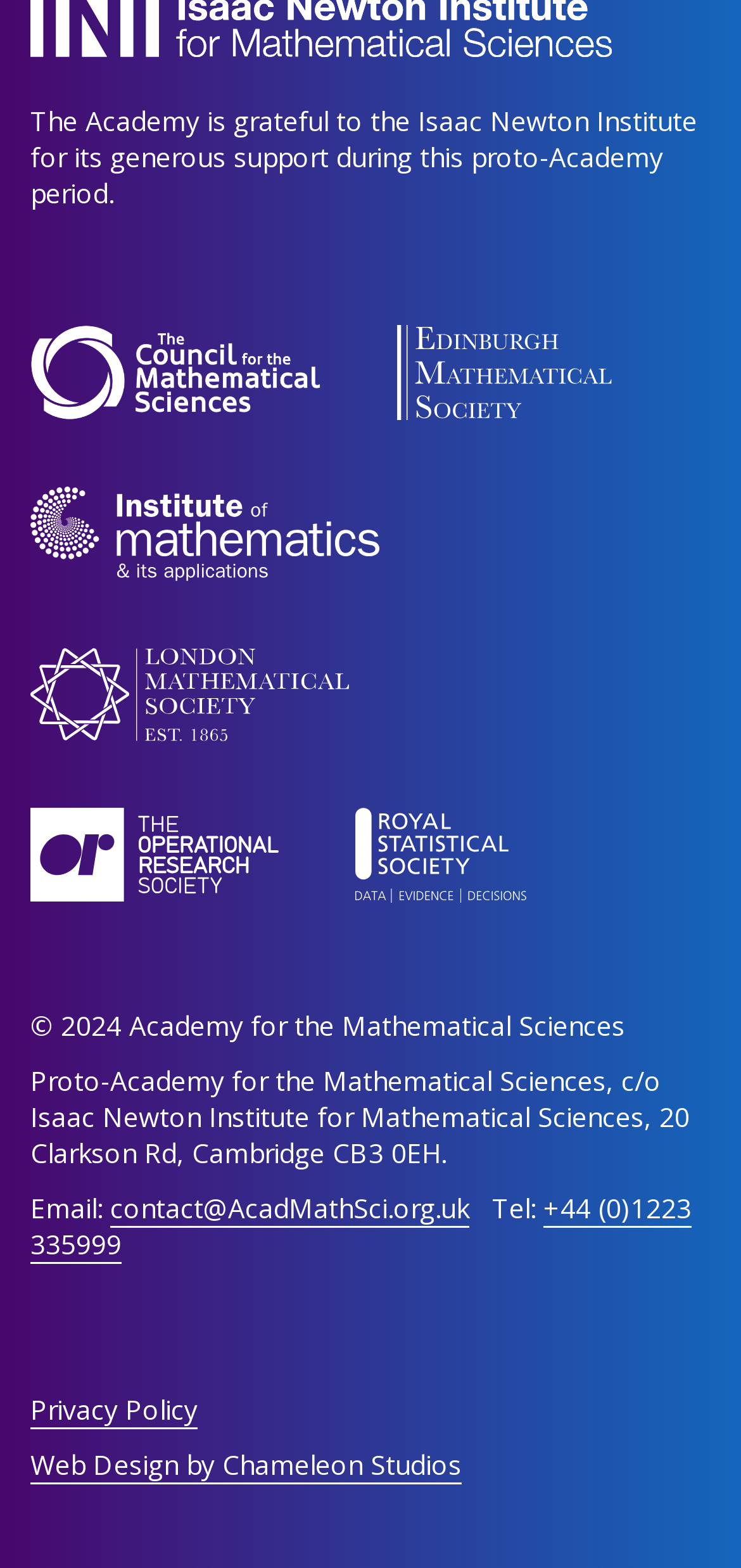Observe the image and answer the following question in detail: What is the address of the organization?

I found the address by looking at the text that says 'Proto-Academy for the Mathematical Sciences, c/o Isaac Newton Institute for Mathematical Sciences, 20 Clarkson Rd, Cambridge CB3 0EH'.